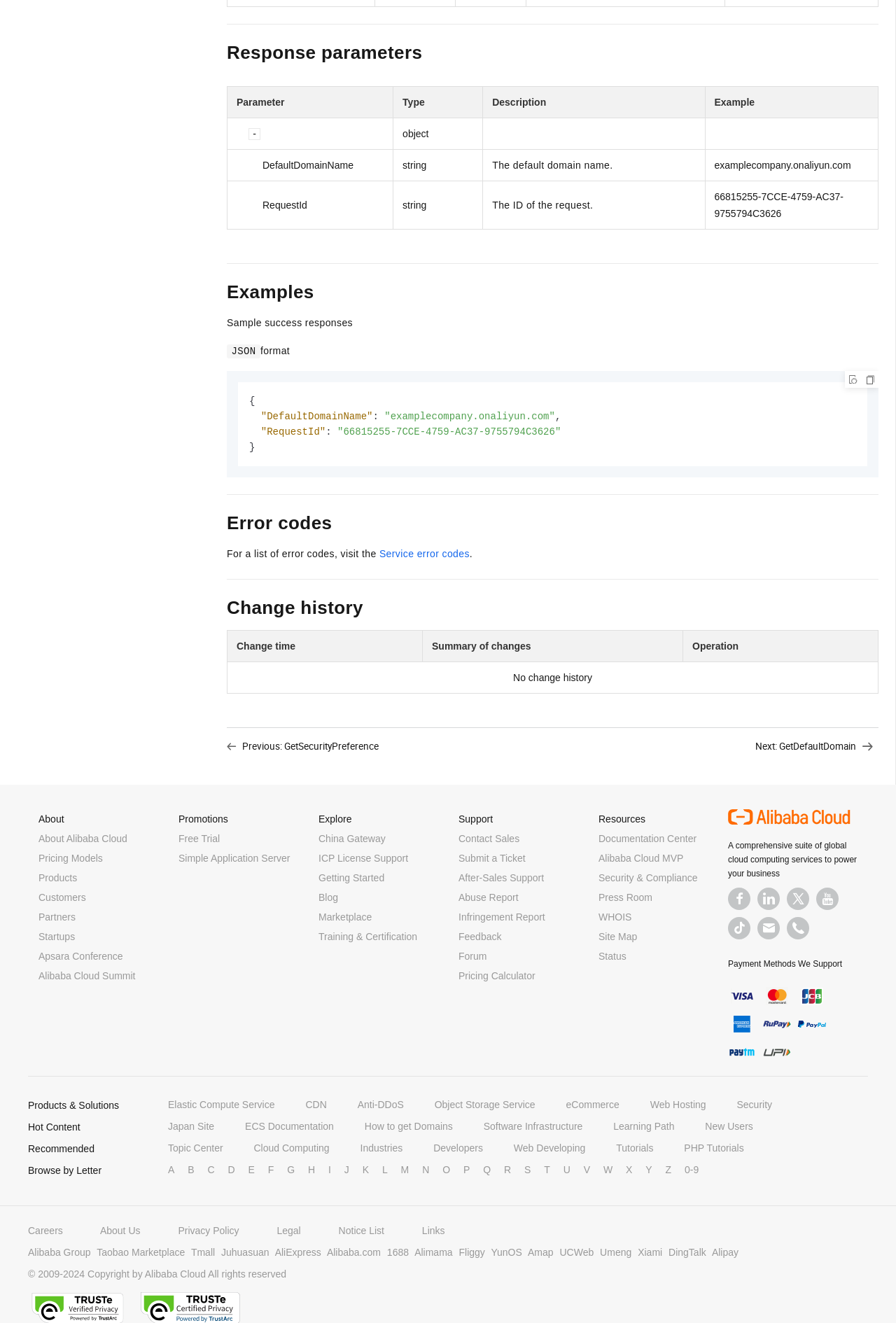Indicate the bounding box coordinates of the element that needs to be clicked to satisfy the following instruction: "Click on the 'Service error codes' link". The coordinates should be four float numbers between 0 and 1, i.e., [left, top, right, bottom].

[0.423, 0.414, 0.524, 0.423]